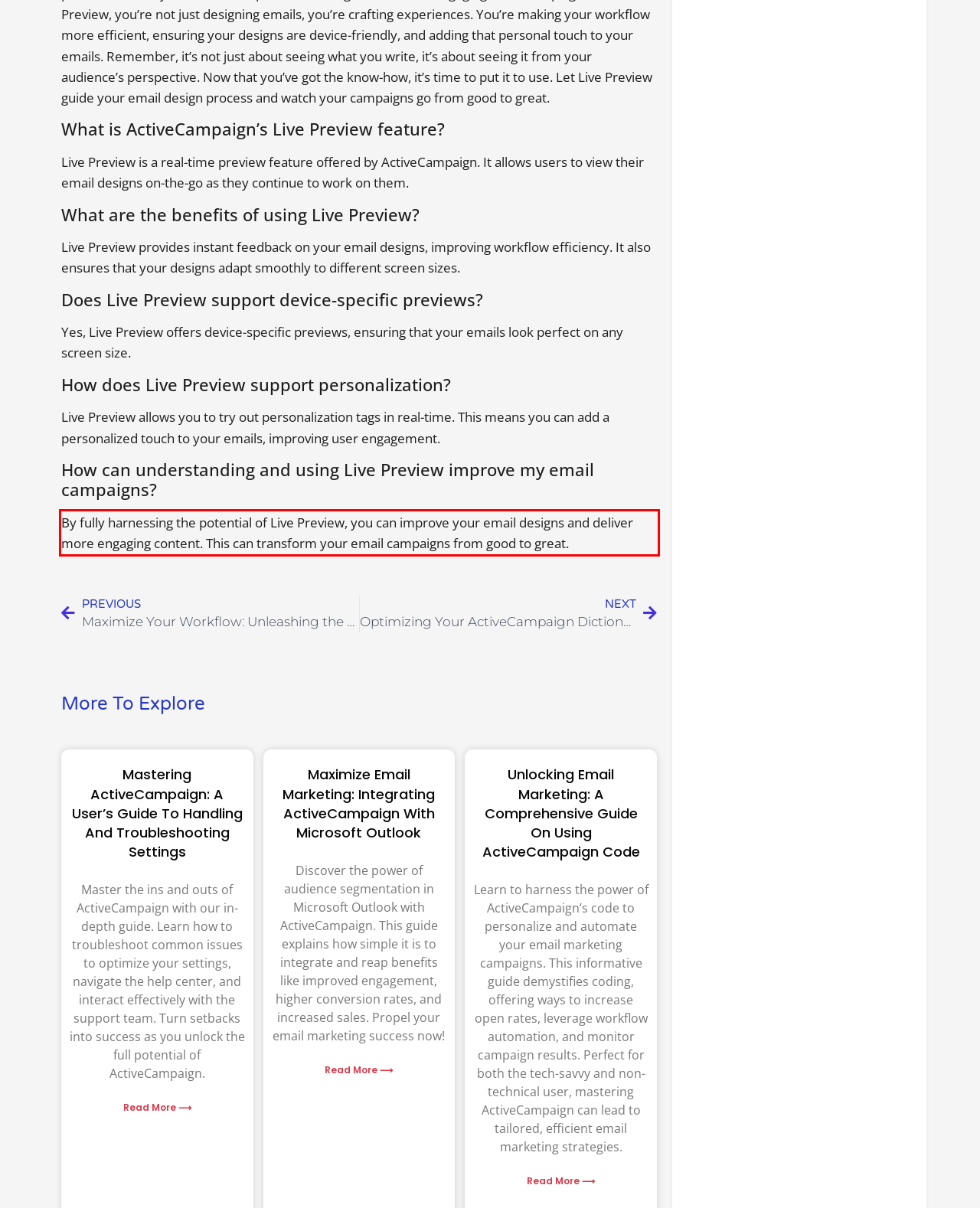Within the screenshot of the webpage, locate the red bounding box and use OCR to identify and provide the text content inside it.

By fully harnessing the potential of Live Preview, you can improve your email designs and deliver more engaging content. This can transform your email campaigns from good to great.